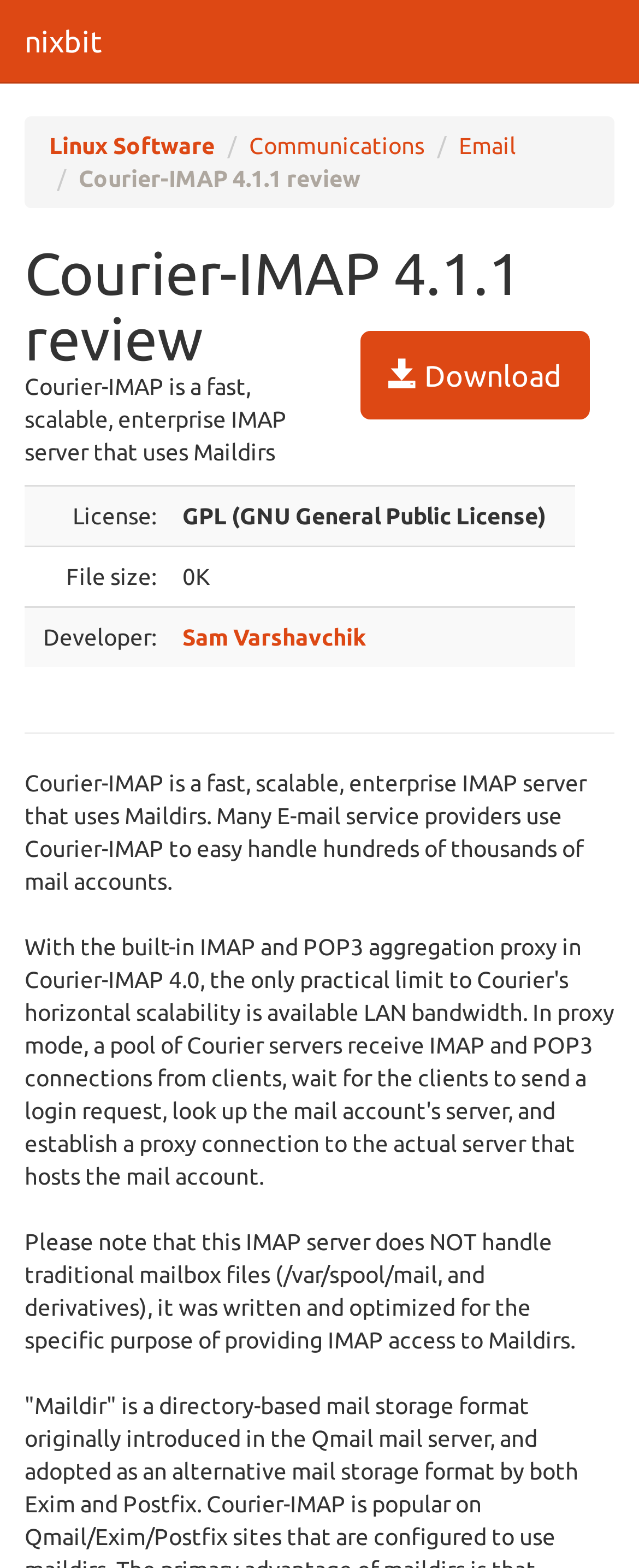Respond with a single word or phrase to the following question:
What is the file size of Courier-IMAP?

0K